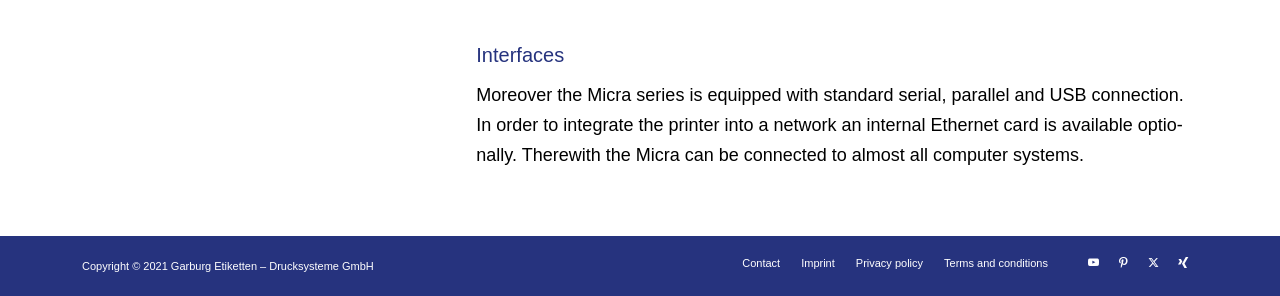Using the details from the image, please elaborate on the following question: What is the copyright year of Garburg Etiketten – Drucksysteme GmbH?

The question can be answered by reading the StaticText element with OCR text 'Copyright © 2021 Garburg Etiketten – Drucksysteme GmbH'. This text provides the copyright information, including the year.